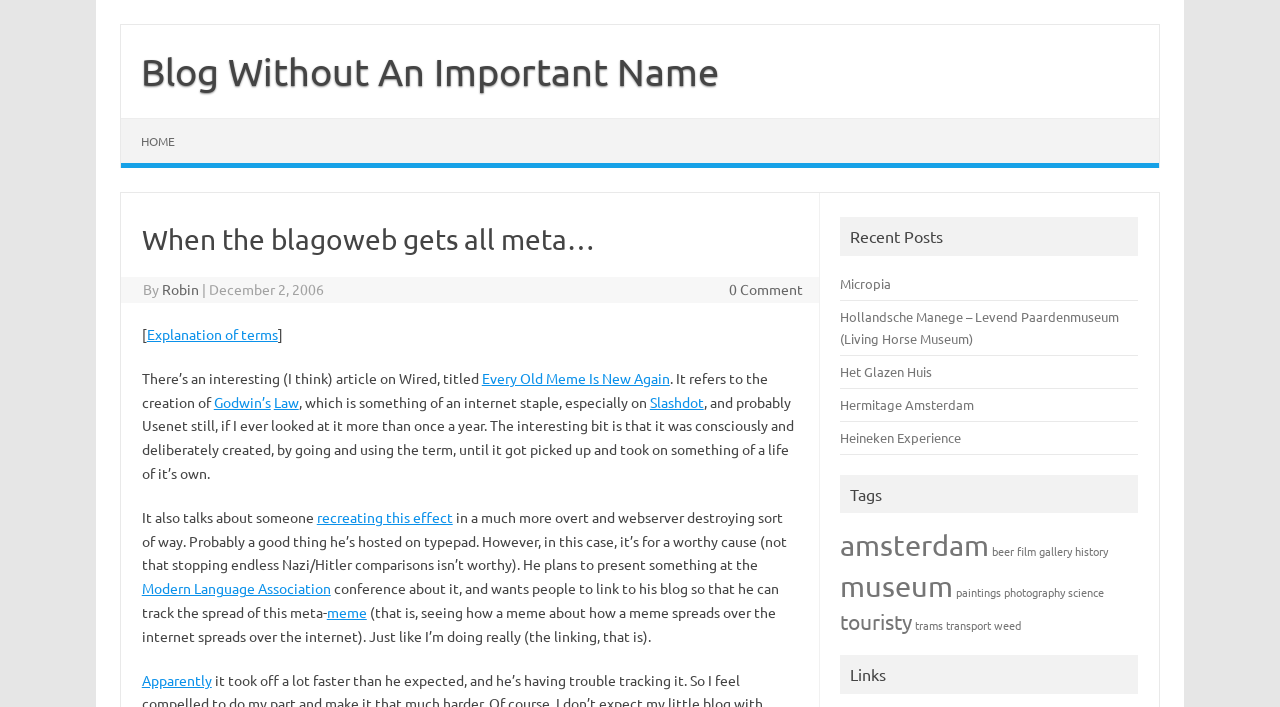Find the bounding box coordinates corresponding to the UI element with the description: "Blog Without An Important Name". The coordinates should be formatted as [left, top, right, bottom], with values as floats between 0 and 1.

[0.11, 0.069, 0.562, 0.132]